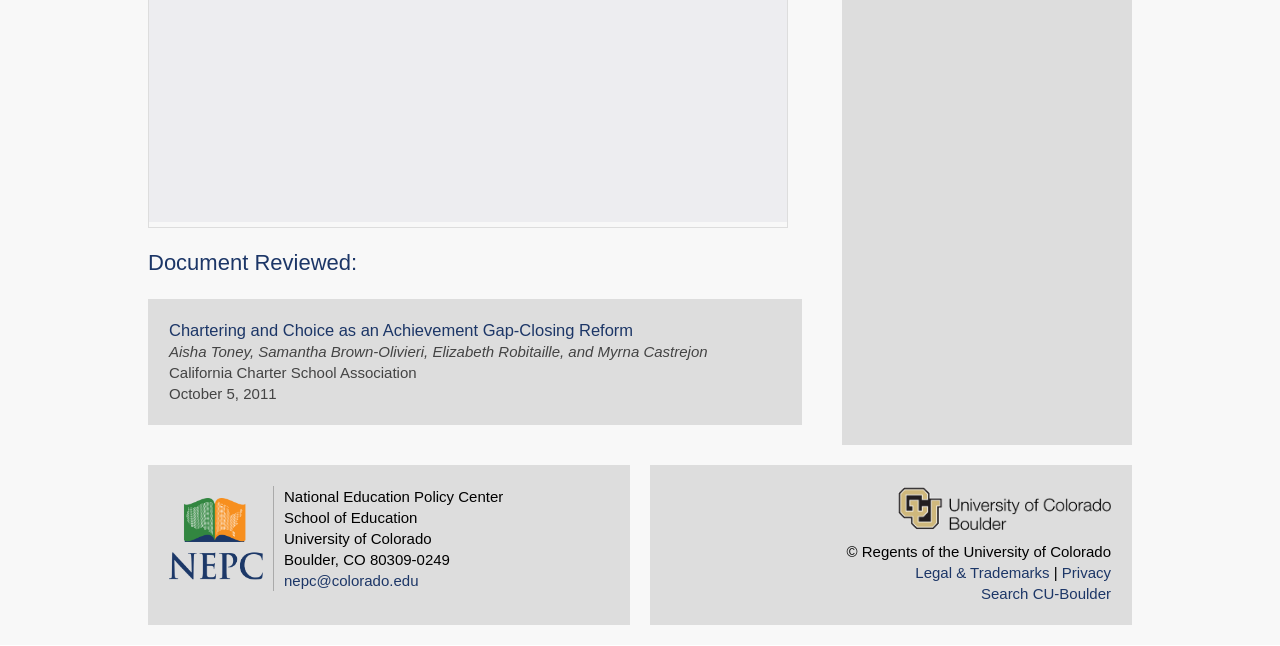Reply to the question with a brief word or phrase: What is the name of the university that hosts the National Education Policy Center?

University of Colorado